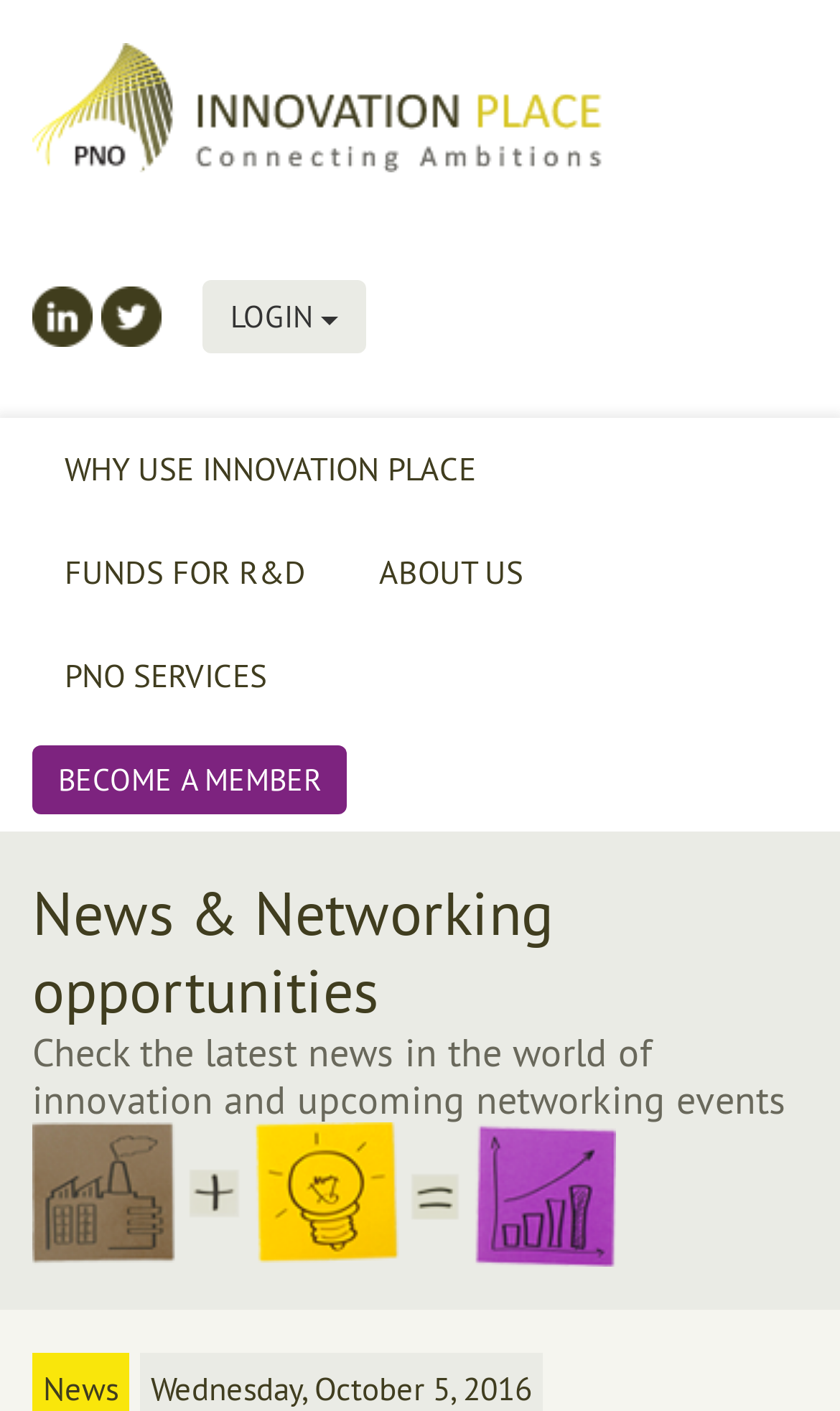Please determine the bounding box coordinates of the element's region to click for the following instruction: "Follow the 'Linkedin' social media link".

[0.038, 0.203, 0.11, 0.246]